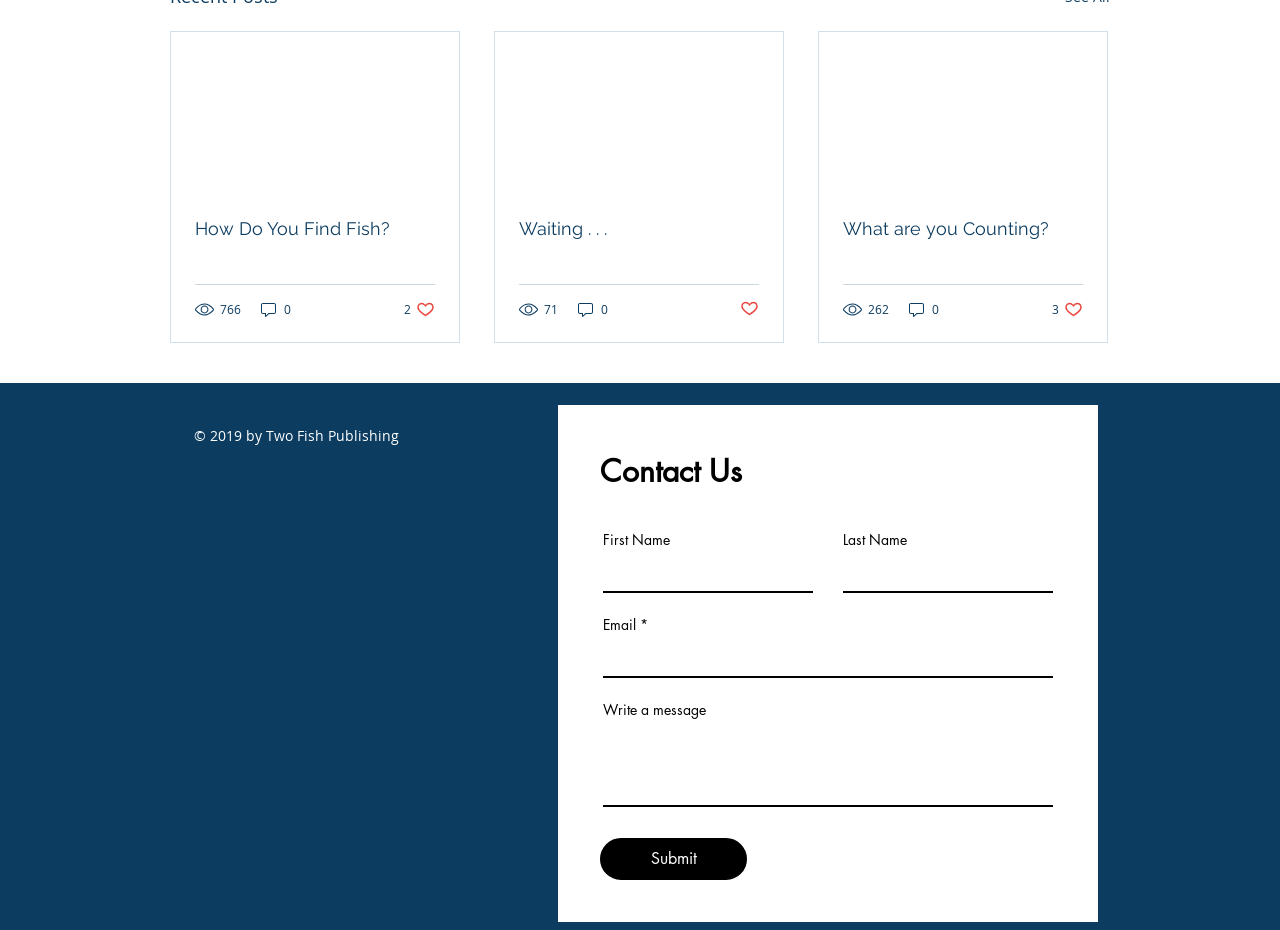Carefully examine the image and provide an in-depth answer to the question: What is the purpose of the form at the bottom of the page?

I located a contentinfo element with the bounding box coordinates [0.0, 0.412, 1.0, 1.0]. Within this element, I found a heading element with the text 'Contact Us'. Below this heading, I identified several form elements, including textboxes for First Name, Last Name, Email, and a message, as well as a Submit button. Therefore, the purpose of the form is to allow users to contact the website owner.